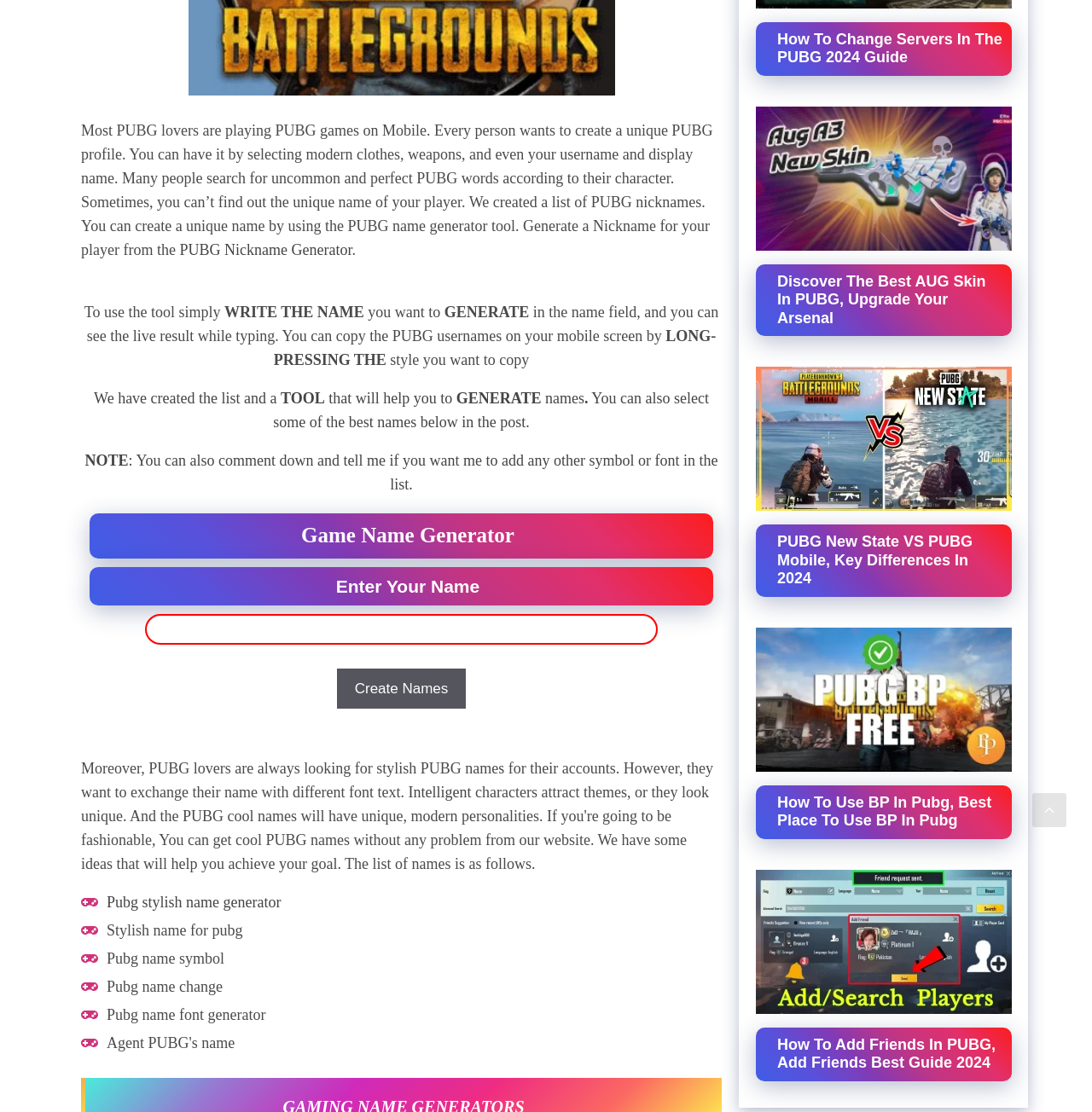What is the topic of the article below the nickname generator tool?
Refer to the image and provide a detailed answer to the question.

The article below the nickname generator tool is about how to change servers in PUBG. The article provides a guide for PUBG players on how to change servers in the game.